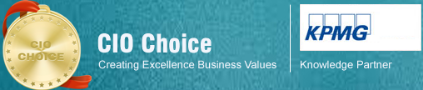Thoroughly describe what you see in the image.

The image displays a prominent "CIO Choice" award emblem, designed with a golden circular badge that signifies recognition in business excellence. The inscription "CIO Choice" is prominently positioned in bold, white text against a sleek metallic backdrop, symbolizing superior standards and quality in the industry. Below this, the phrase "Creating Excellence Business Values" reinforces the award's commitment to excellence and value creation in business practices. To the right, the KPMG logo is showcased, indicating their role as a "Knowledge Partner," highlighting the collaborative effort in fostering business innovation and quality services. The overall aesthetic combines a modern design with a sense of prestige, reflecting the importance of recognition in professional environments.